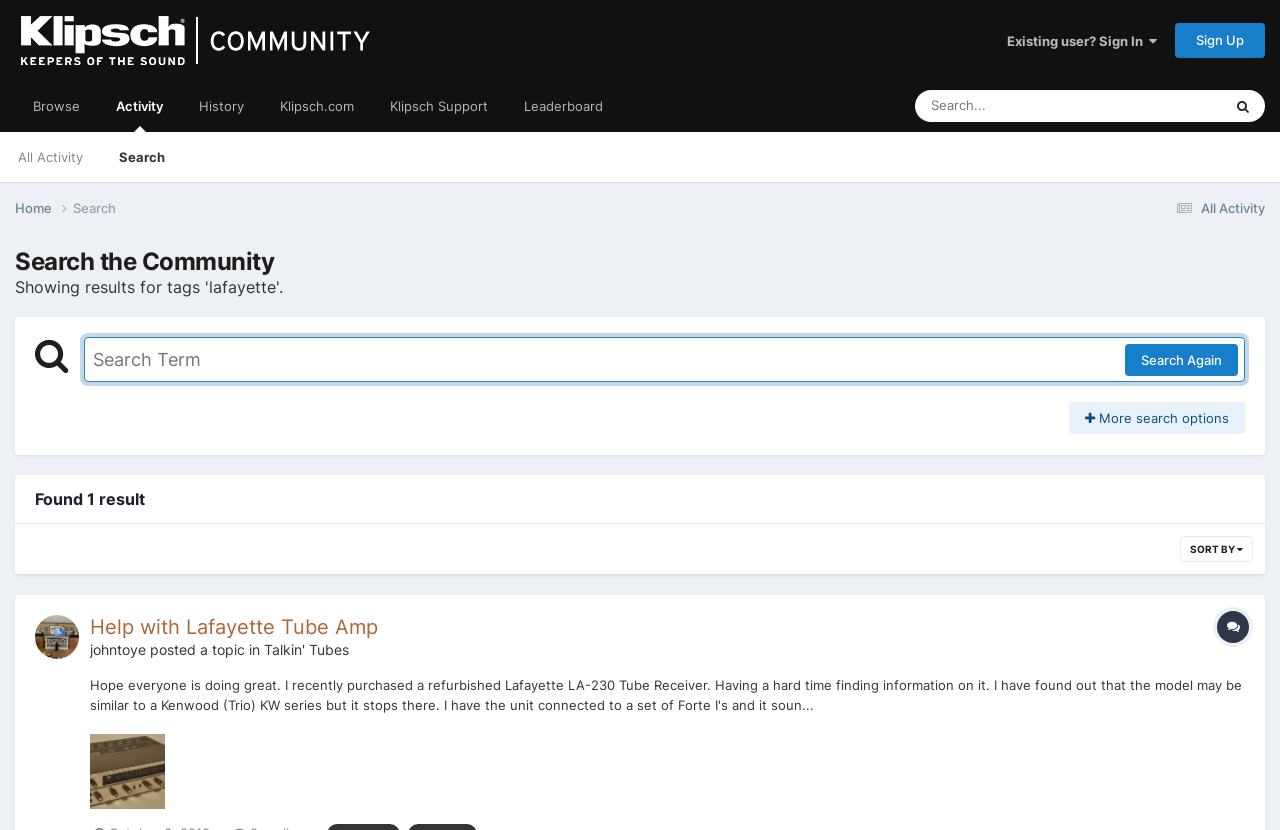Identify and provide the text of the main header on the webpage.

Search the Community